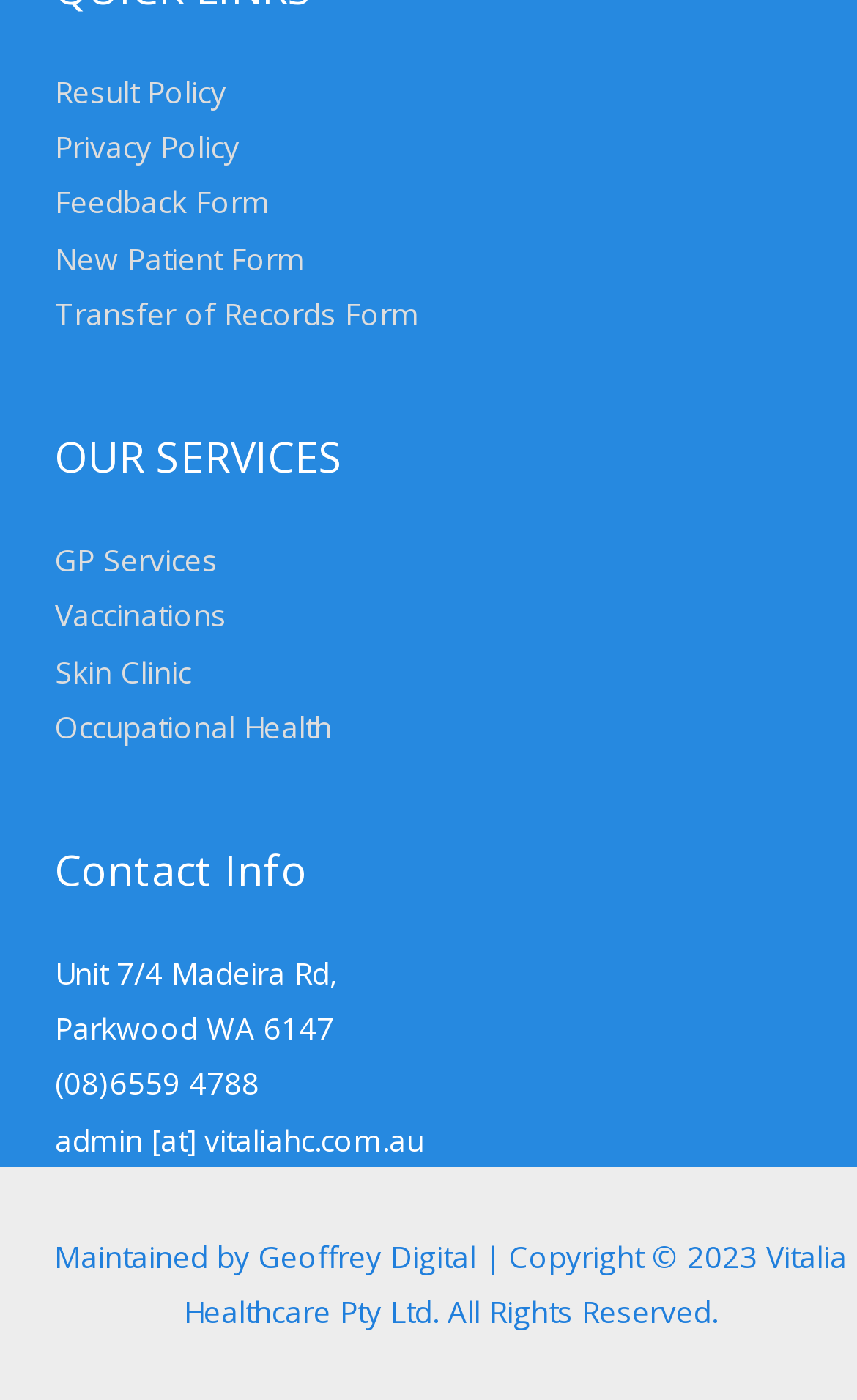Given the description of the UI element: "Feedback Form", predict the bounding box coordinates in the form of [left, top, right, bottom], with each value being a float between 0 and 1.

[0.064, 0.129, 0.315, 0.159]